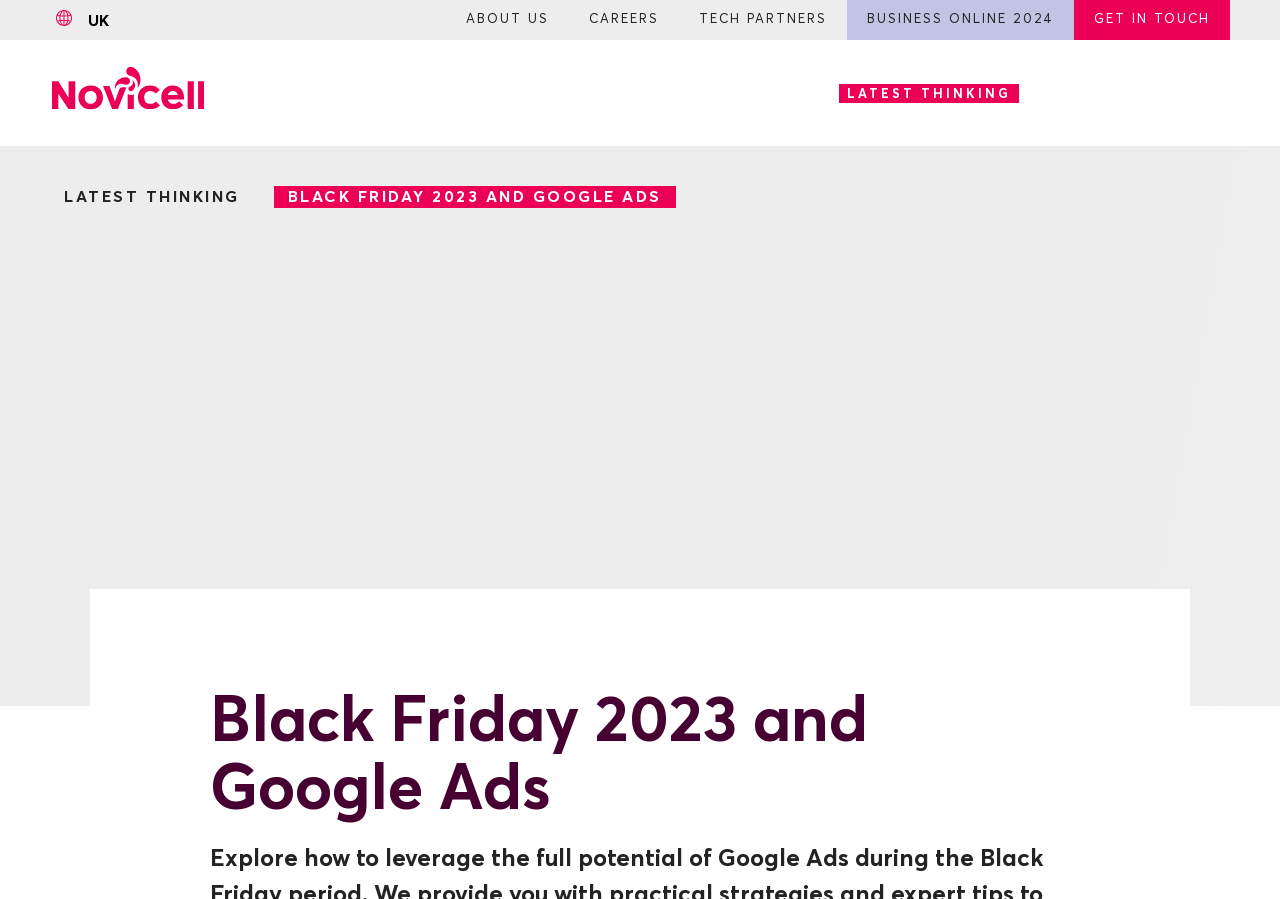What is the main topic of the webpage?
Ensure your answer is thorough and detailed.

I determined this by looking at the heading 'Black Friday 2023 and Google Ads' which is prominently displayed on the webpage, indicating that the main topic of the webpage is related to Black Friday and Google Ads.